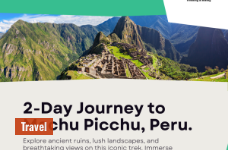Give an elaborate caption for the image.

"Experience the awe-inspiring beauty of Machu Picchu with this captivating 2-Day Journey designed for adventure seekers. Nestled in the Andes of Peru, this iconic site is renowned for its ancient ruins and breathtaking landscapes. The image showcases the majestic peaks and lush greenery surrounding the historic site, inviting travelers to immerse themselves in the rich history and stunning vistas. Join this unforgettable trek to explore the marvels of Machu Picchu, where every turn offers a glimpse into the past and a connection to nature, making it a must-visit destination for any travel enthusiast."